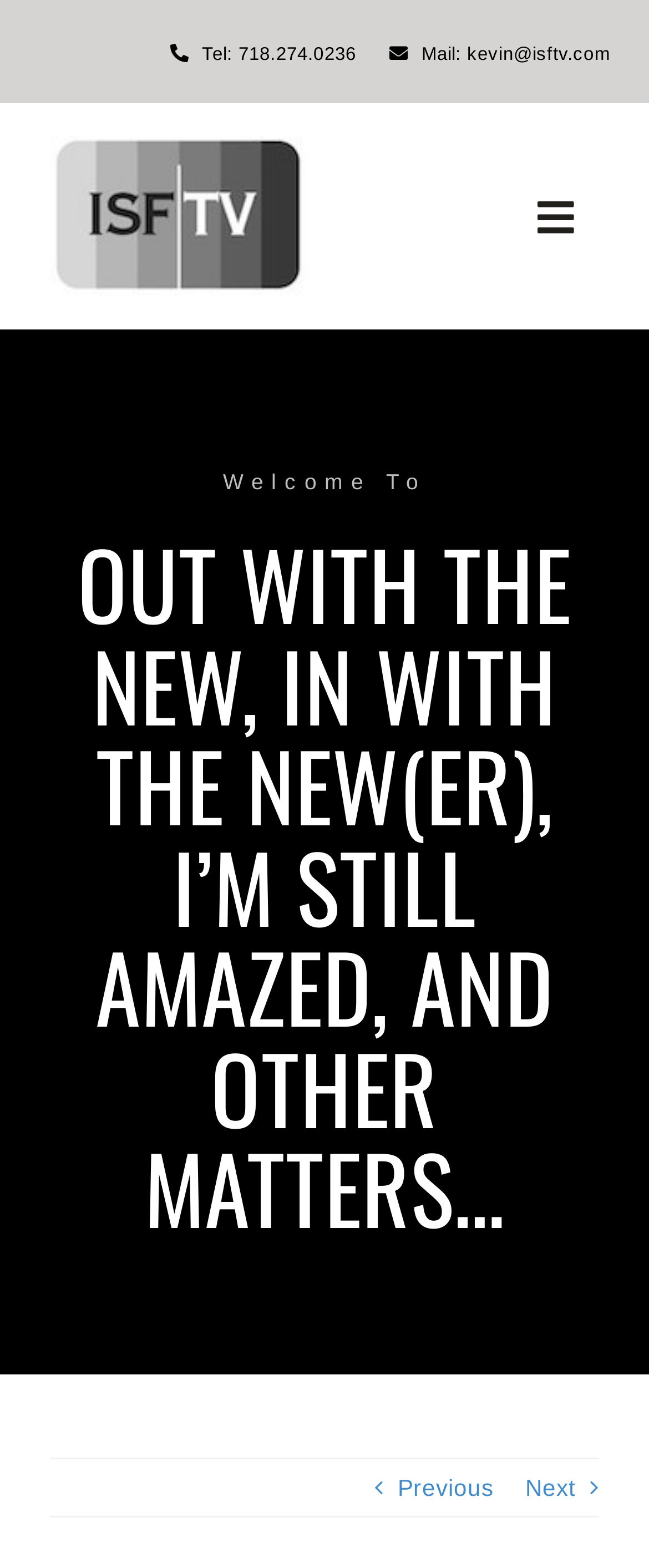What is the logo image on the webpage?
Using the picture, provide a one-word or short phrase answer.

ISFTV.com